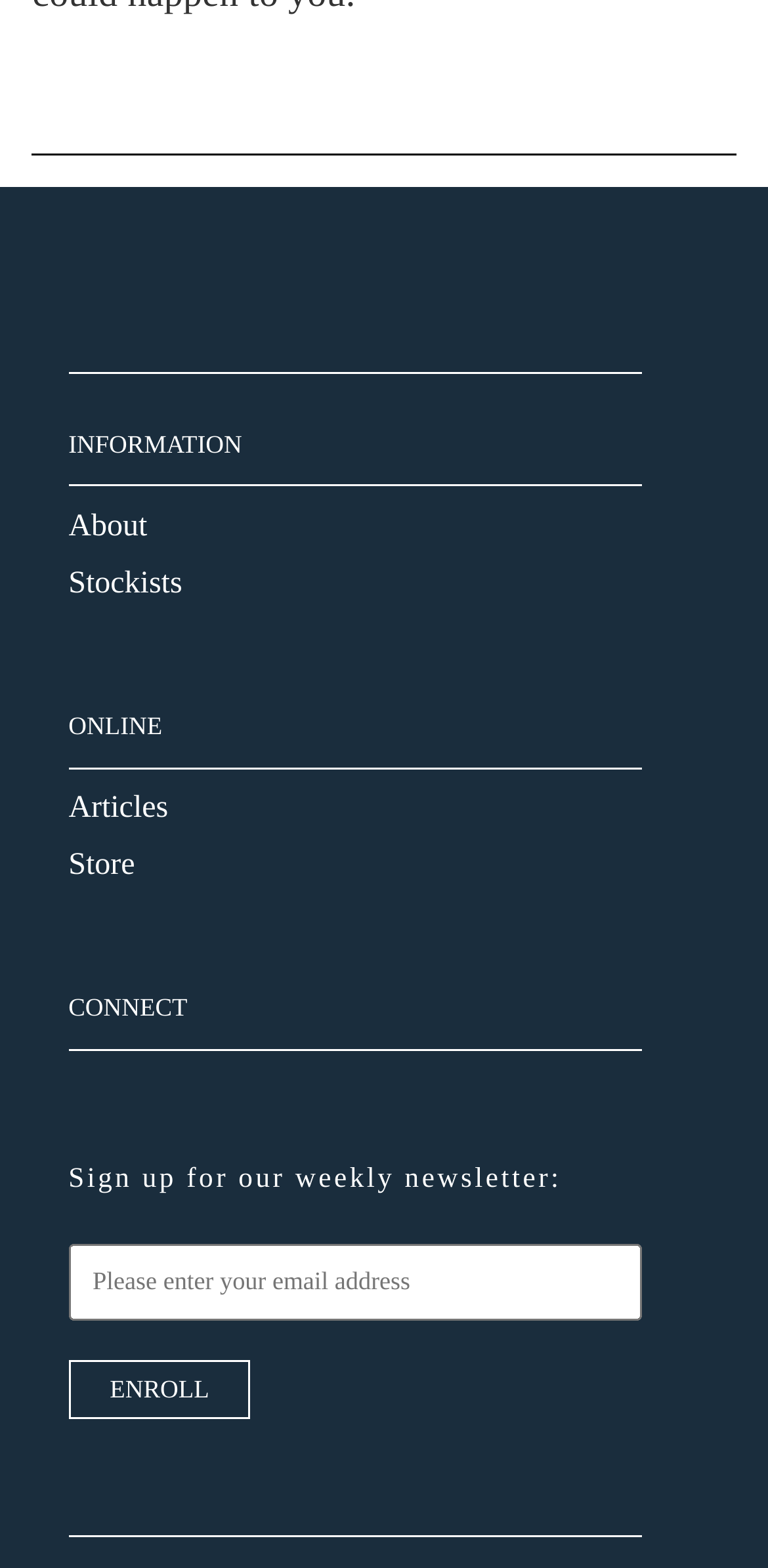What is the purpose of the textbox?
Based on the image, provide a one-word or brief-phrase response.

Enter email address